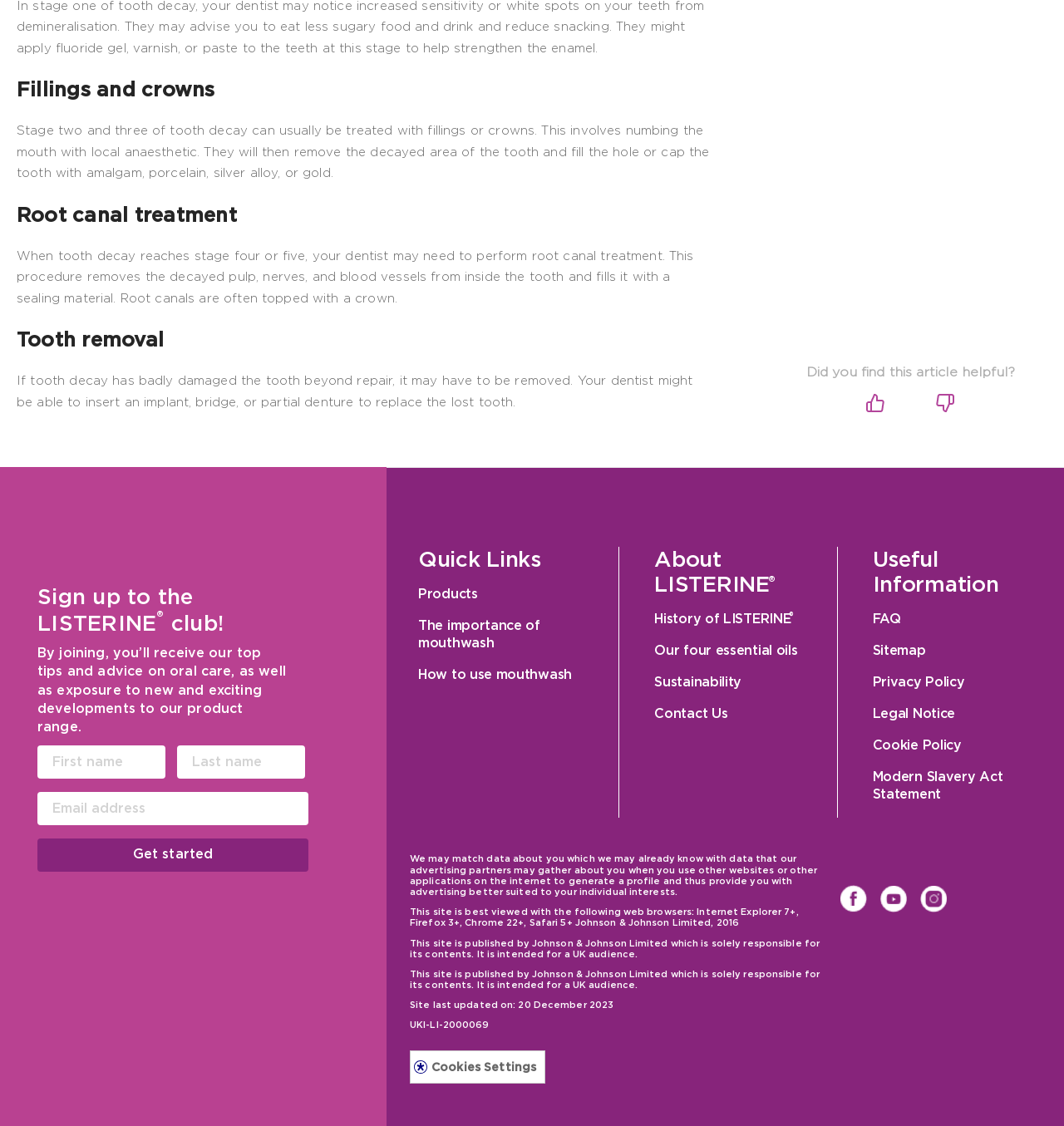Answer the question below with a single word or a brief phrase: 
How many social media platforms are linked on the webpage?

Three